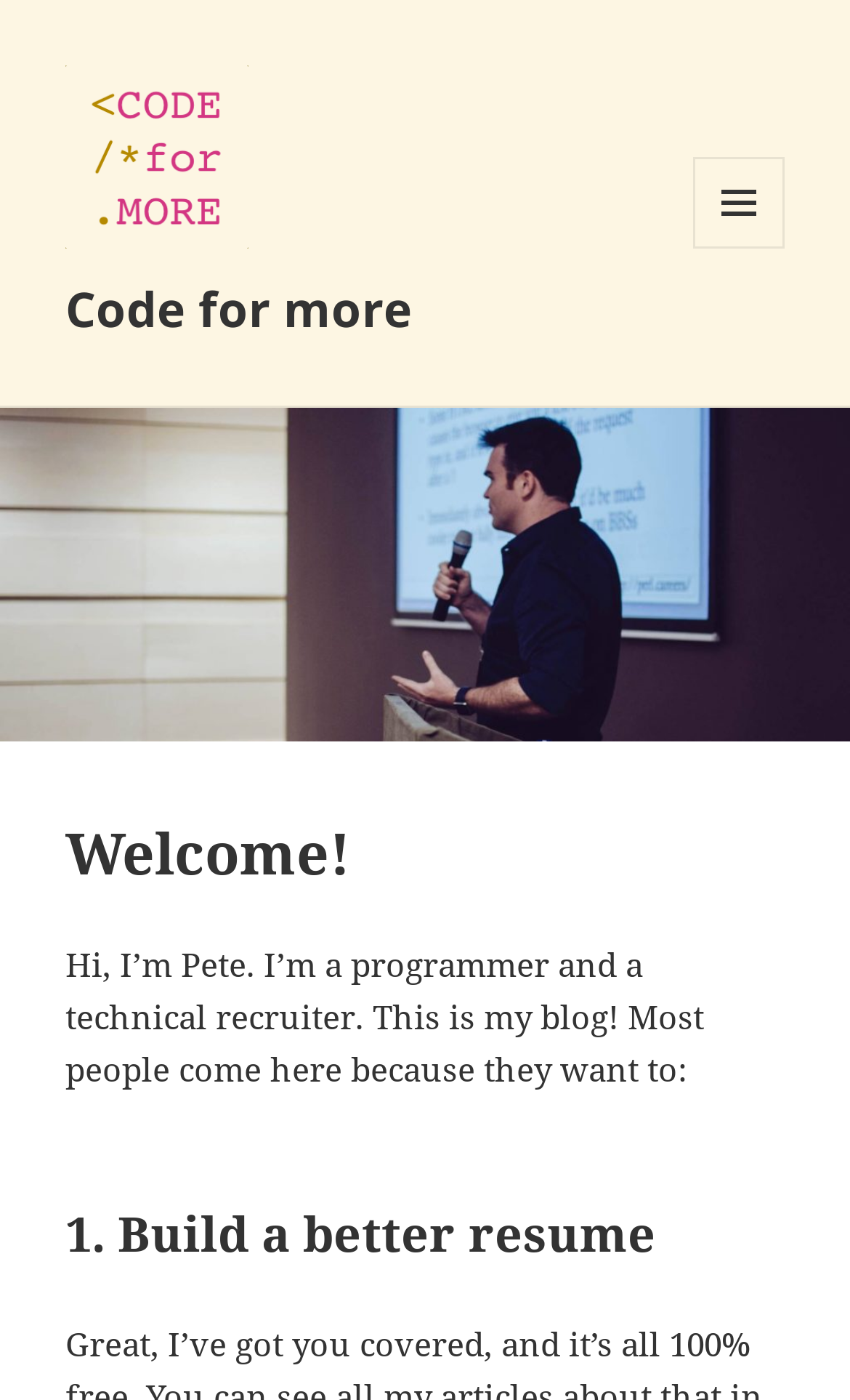Provide the bounding box coordinates for the UI element that is described as: "alt="University of Bristol logo"".

None